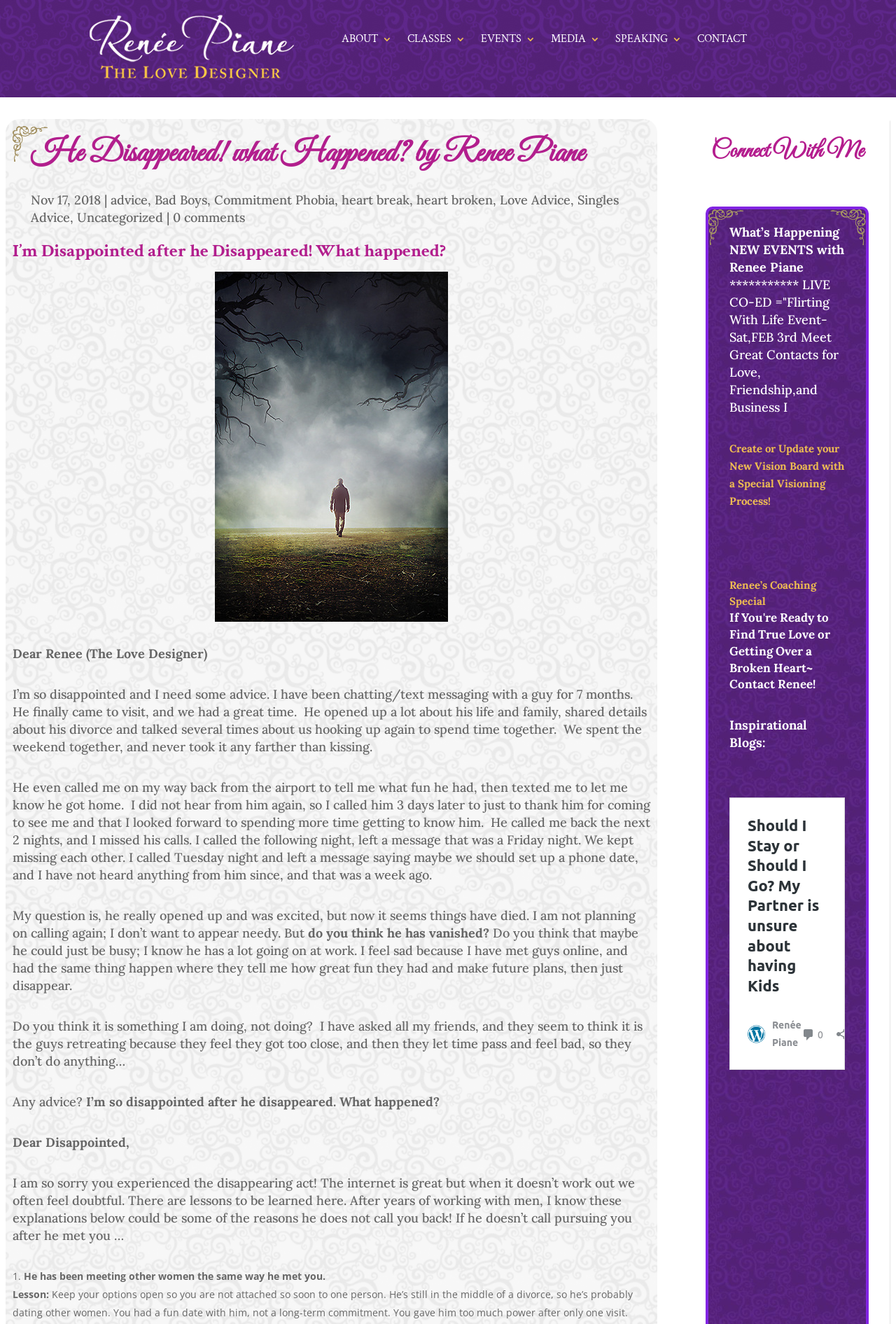From the webpage screenshot, predict the bounding box of the UI element that matches this description: "parent_node: Website name="url"".

None